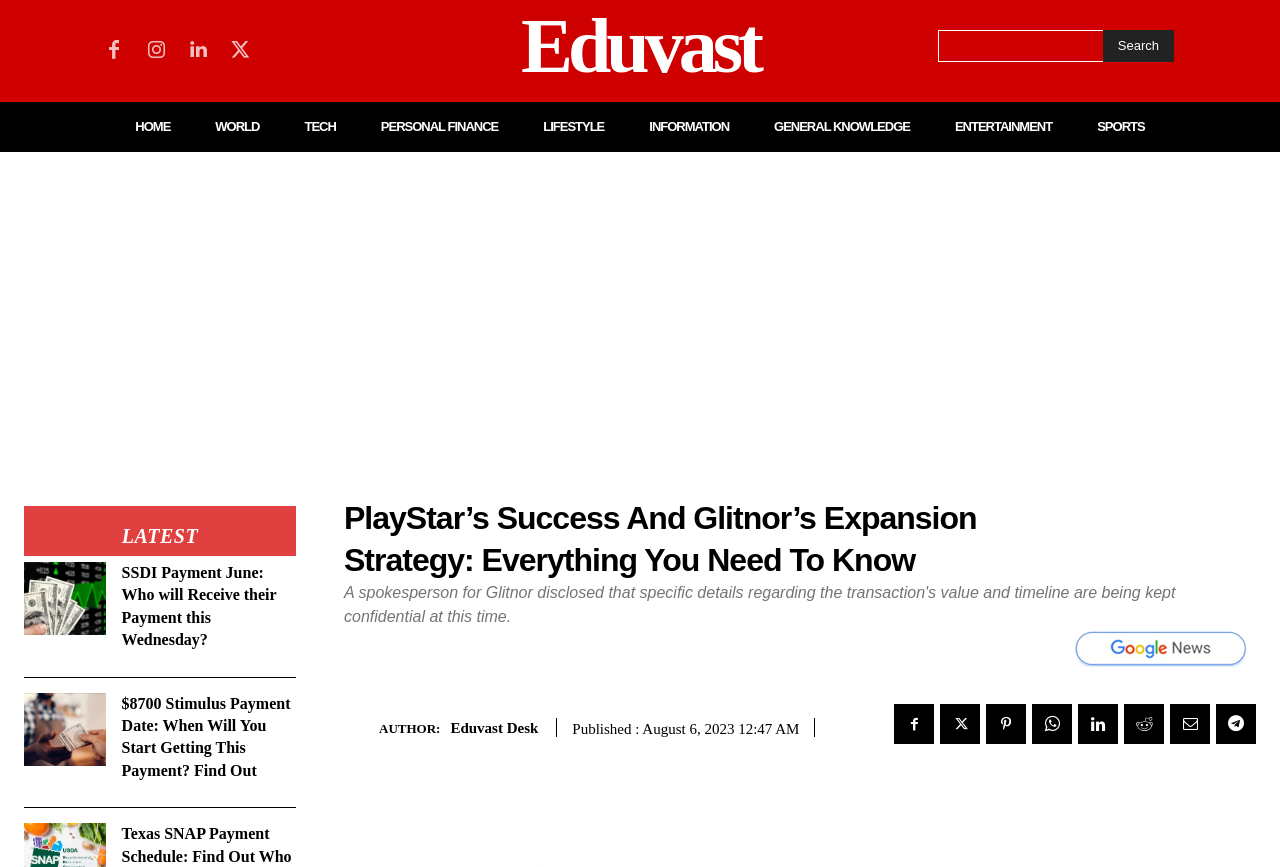Find the bounding box coordinates of the clickable area required to complete the following action: "Read about SSDI Payment June".

[0.019, 0.648, 0.082, 0.733]